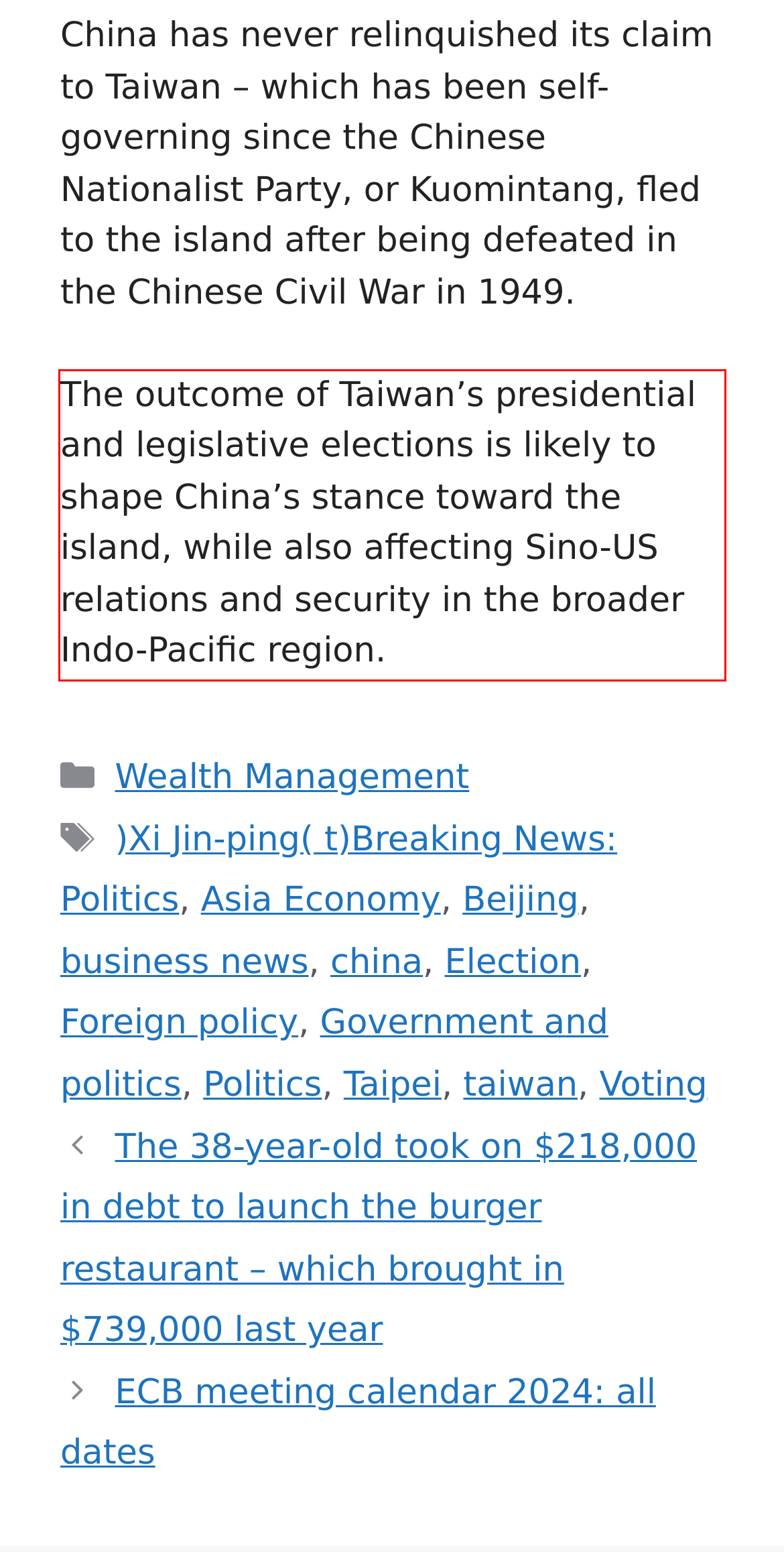You are provided with a screenshot of a webpage featuring a red rectangle bounding box. Extract the text content within this red bounding box using OCR.

The outcome of Taiwan’s presidential and legislative elections is likely to shape China’s stance toward the island, while also affecting Sino-US relations and security in the broader Indo-Pacific region.